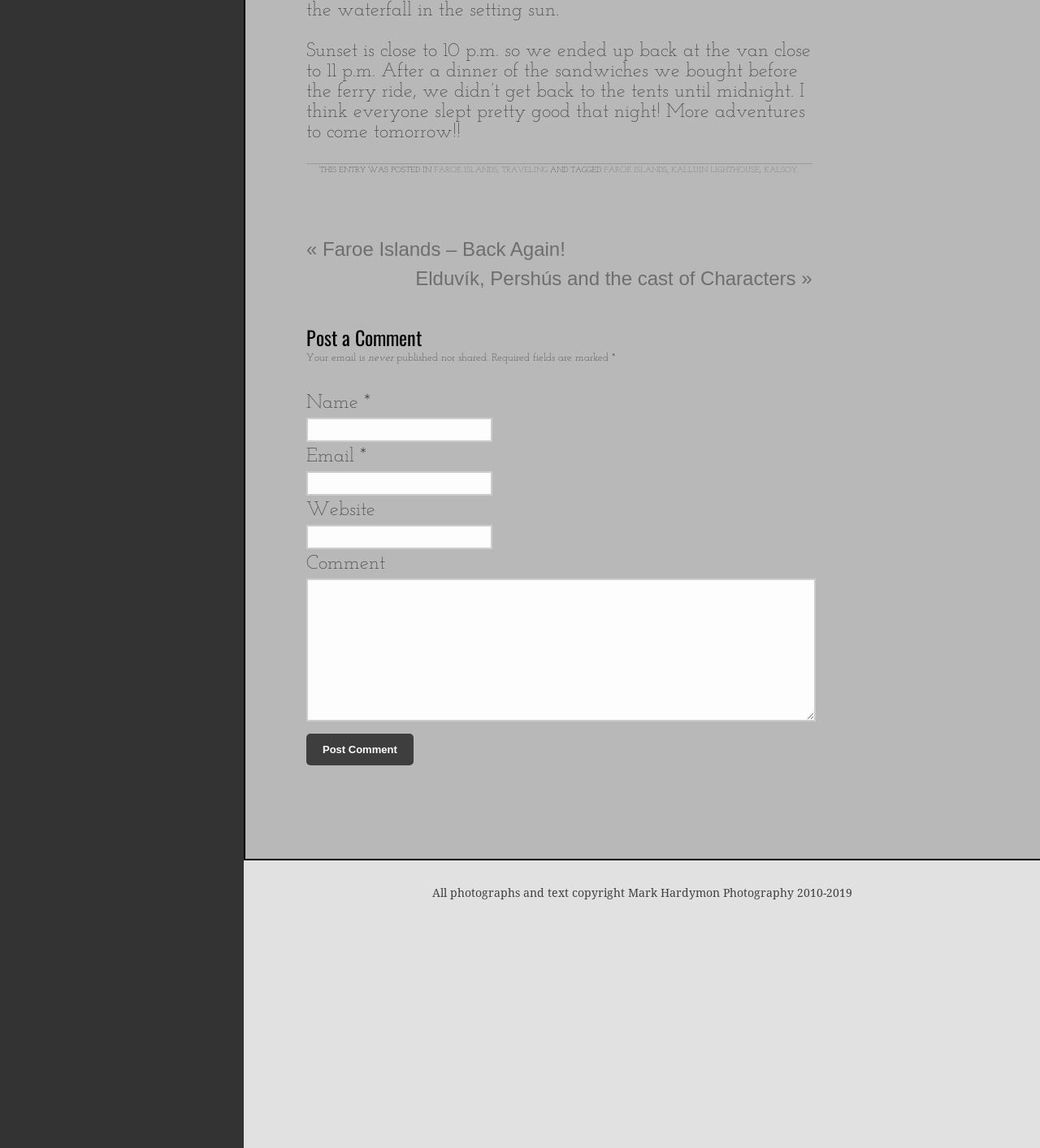Locate the bounding box coordinates of the area to click to fulfill this instruction: "Enter your name". The bounding box should be presented as four float numbers between 0 and 1, in the order [left, top, right, bottom].

[0.295, 0.364, 0.473, 0.385]